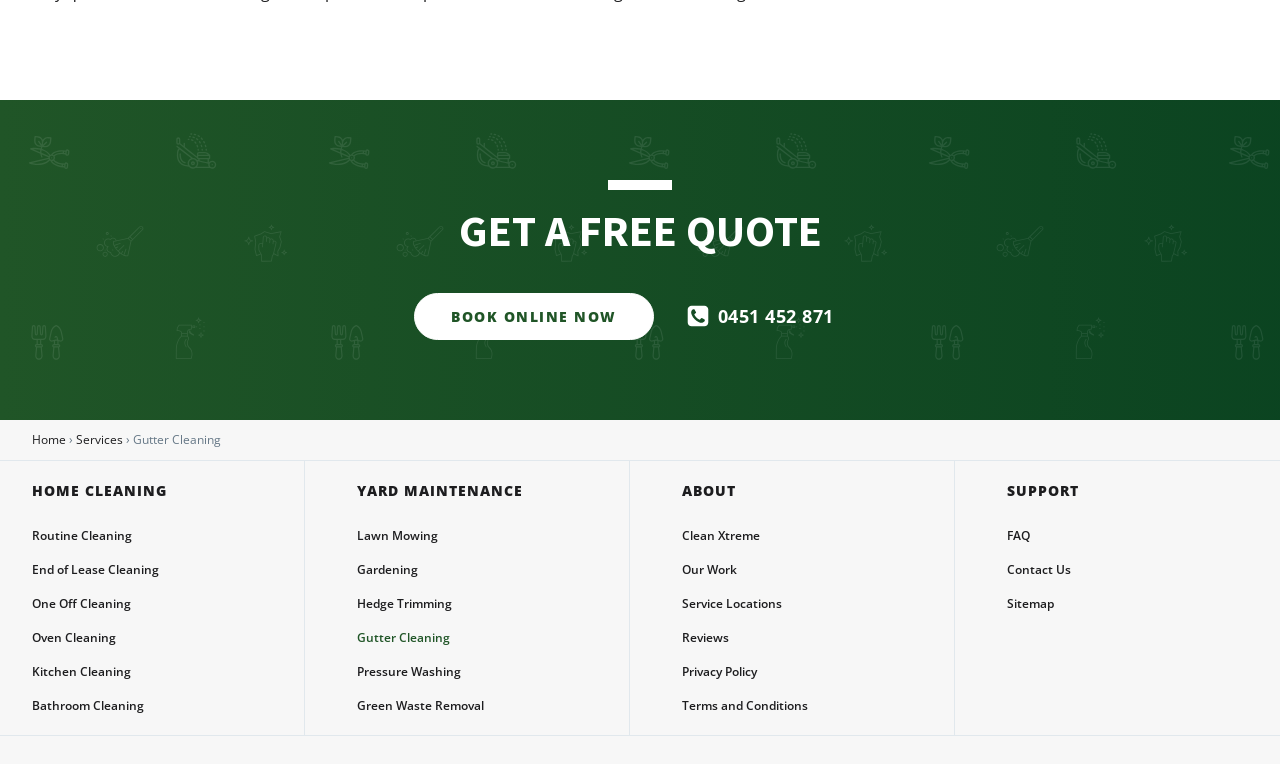Please provide the bounding box coordinates for the element that needs to be clicked to perform the instruction: "Go to home page". The coordinates must consist of four float numbers between 0 and 1, formatted as [left, top, right, bottom].

[0.025, 0.564, 0.052, 0.586]